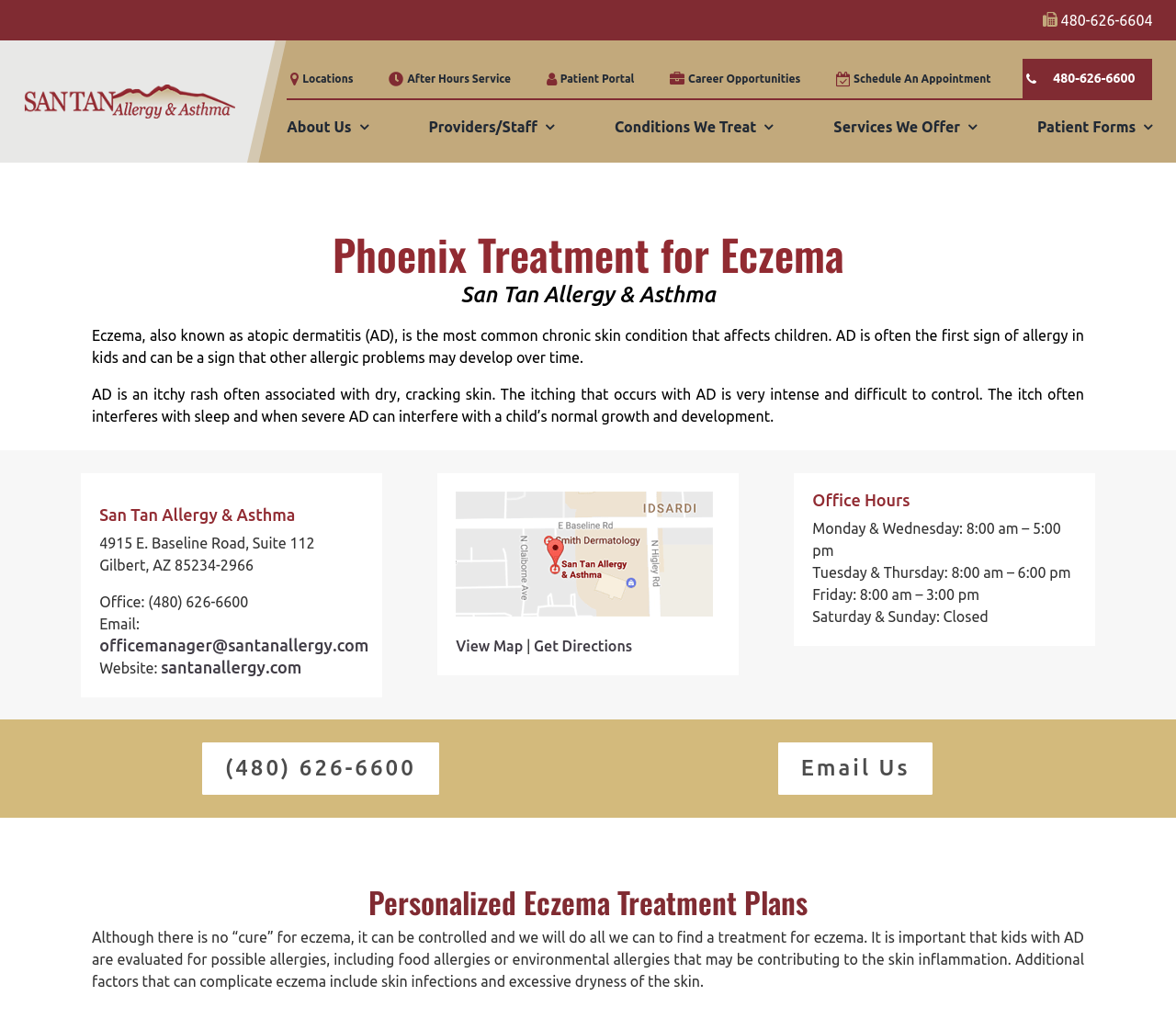Your task is to find and give the main heading text of the webpage.

Phoenix Treatment for Eczema